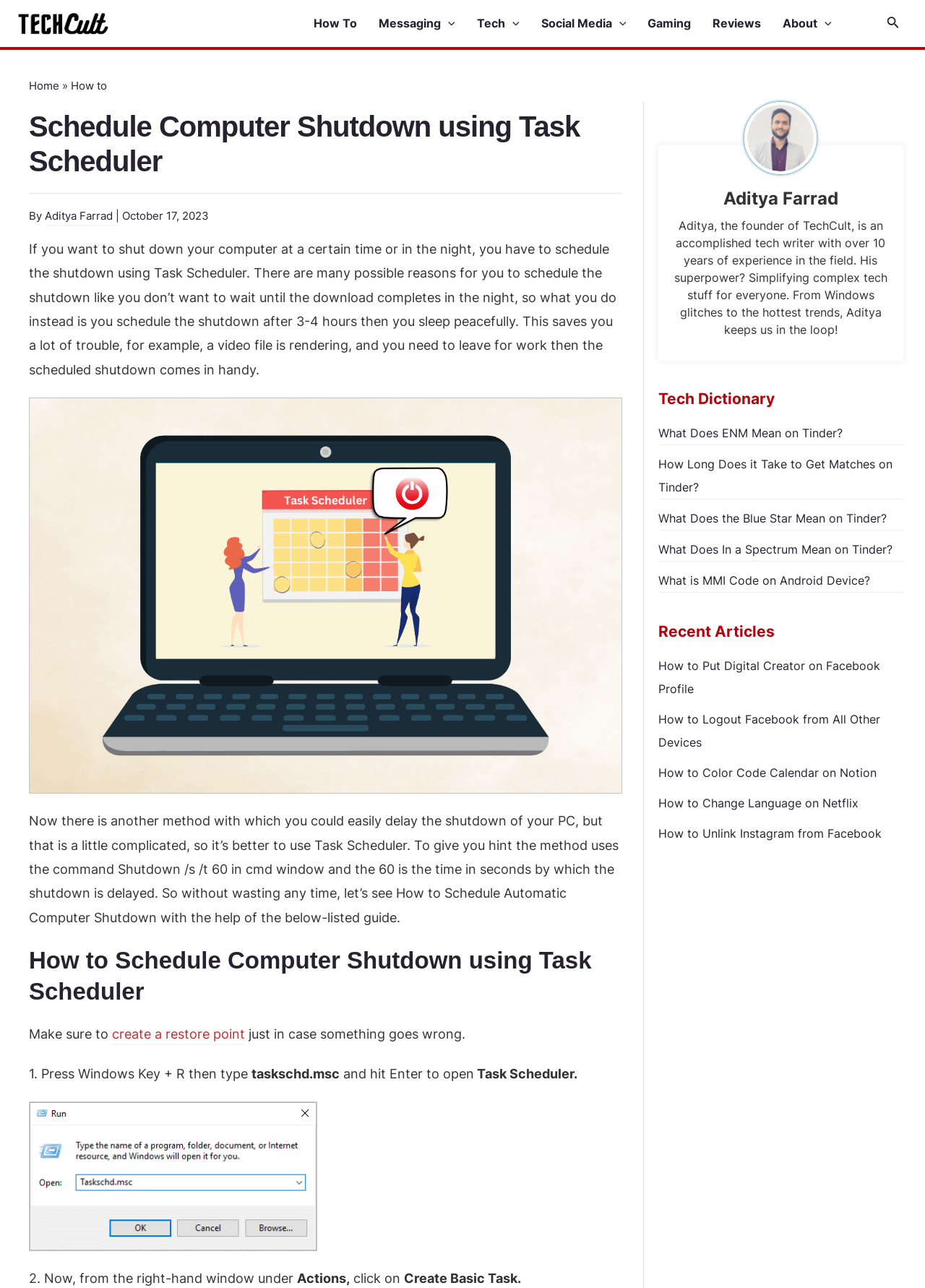Show me the bounding box coordinates of the clickable region to achieve the task as per the instruction: "Click the 'Create Basic Task' link".

[0.437, 0.987, 0.563, 0.998]